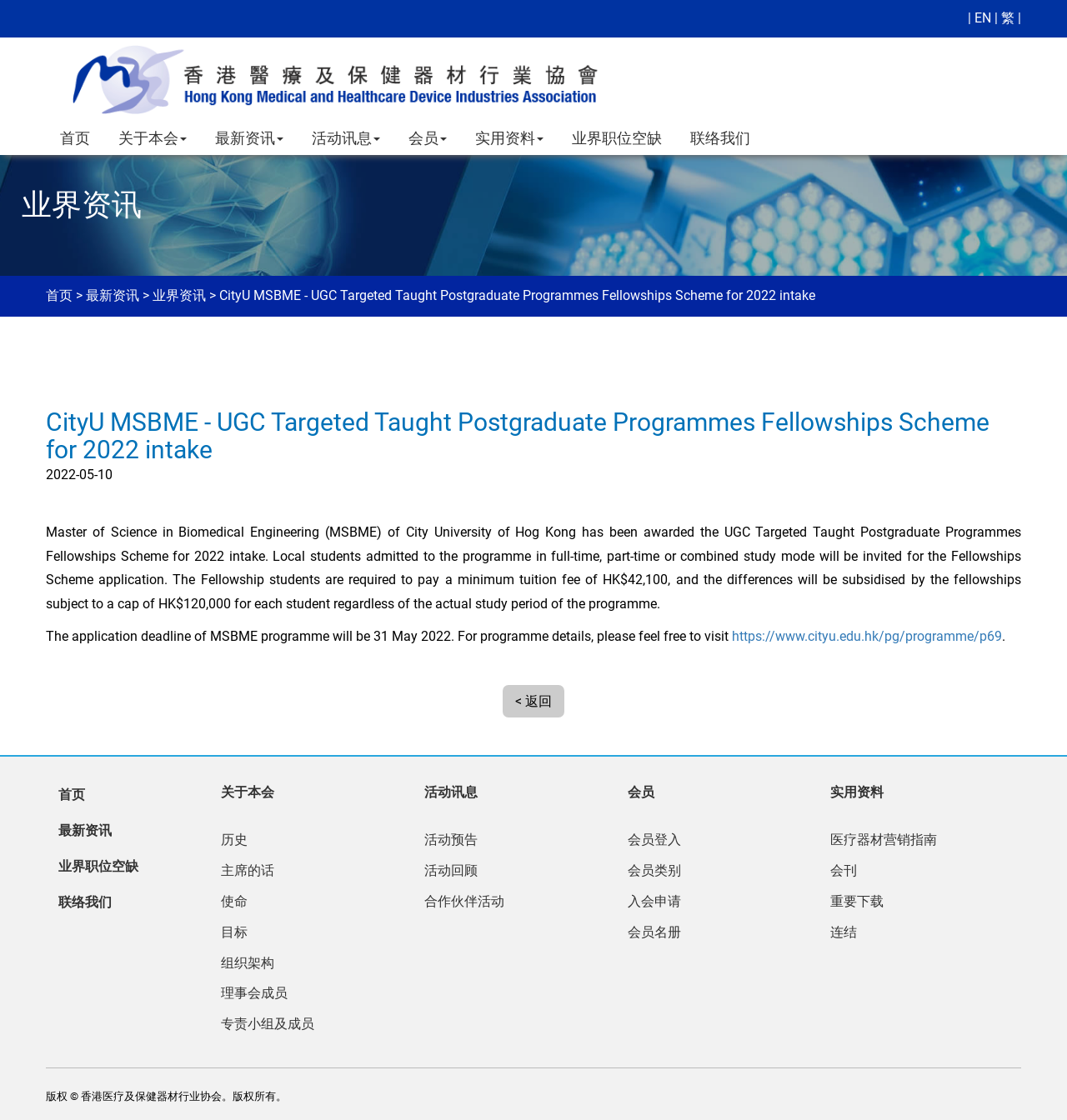What is the deadline for the MSBME programme application?
Refer to the image and give a detailed answer to the question.

The webpage mentions that the application deadline of MSBME programme will be 31 May 2022, as stated in the paragraph describing the UGC Targeted Taught Postgraduate Programmes Fellowships Scheme for 2022 intake.